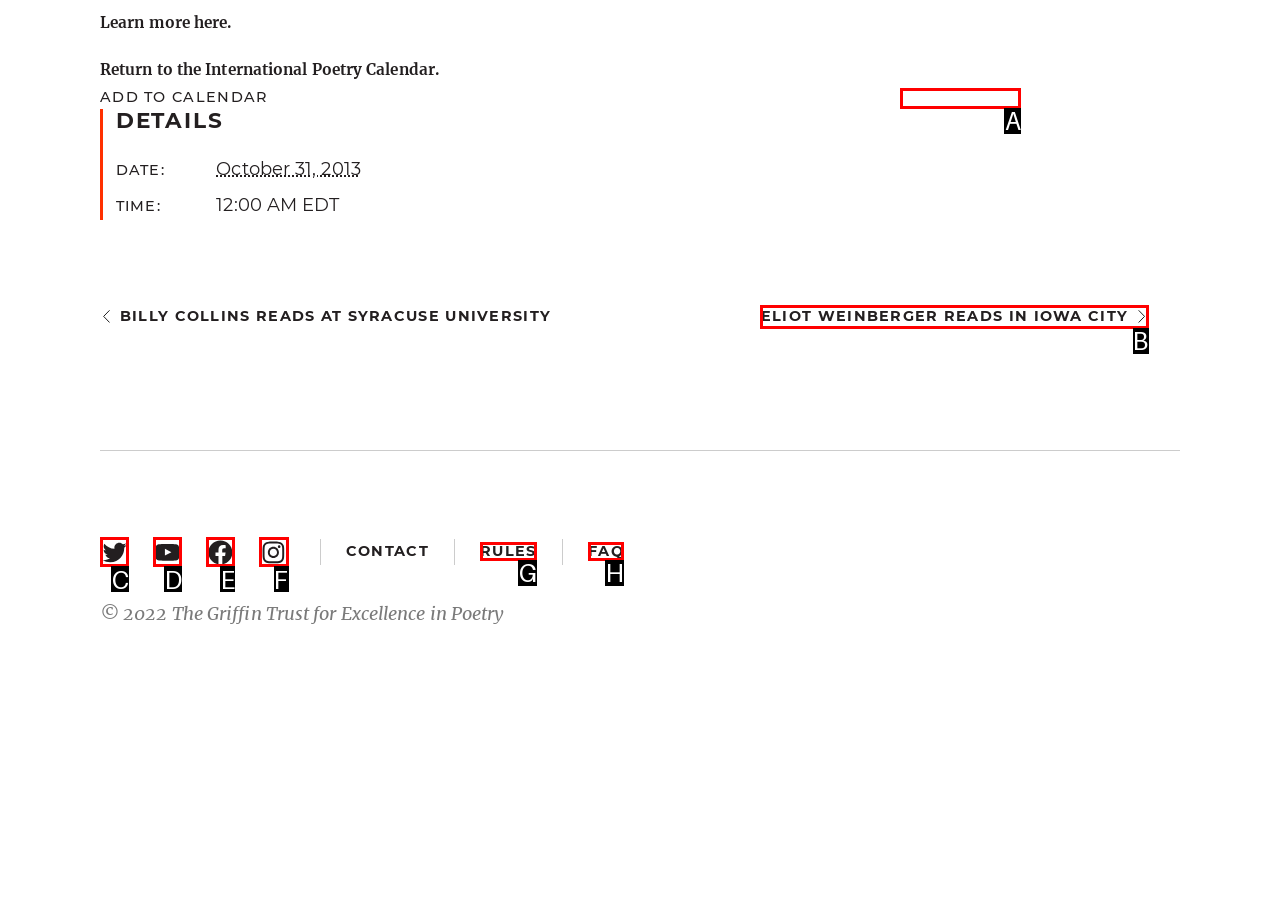Select the letter of the UI element that best matches: aria-label="Instagram: https://www.instagram.com/griffinpoetry/"
Answer with the letter of the correct option directly.

F